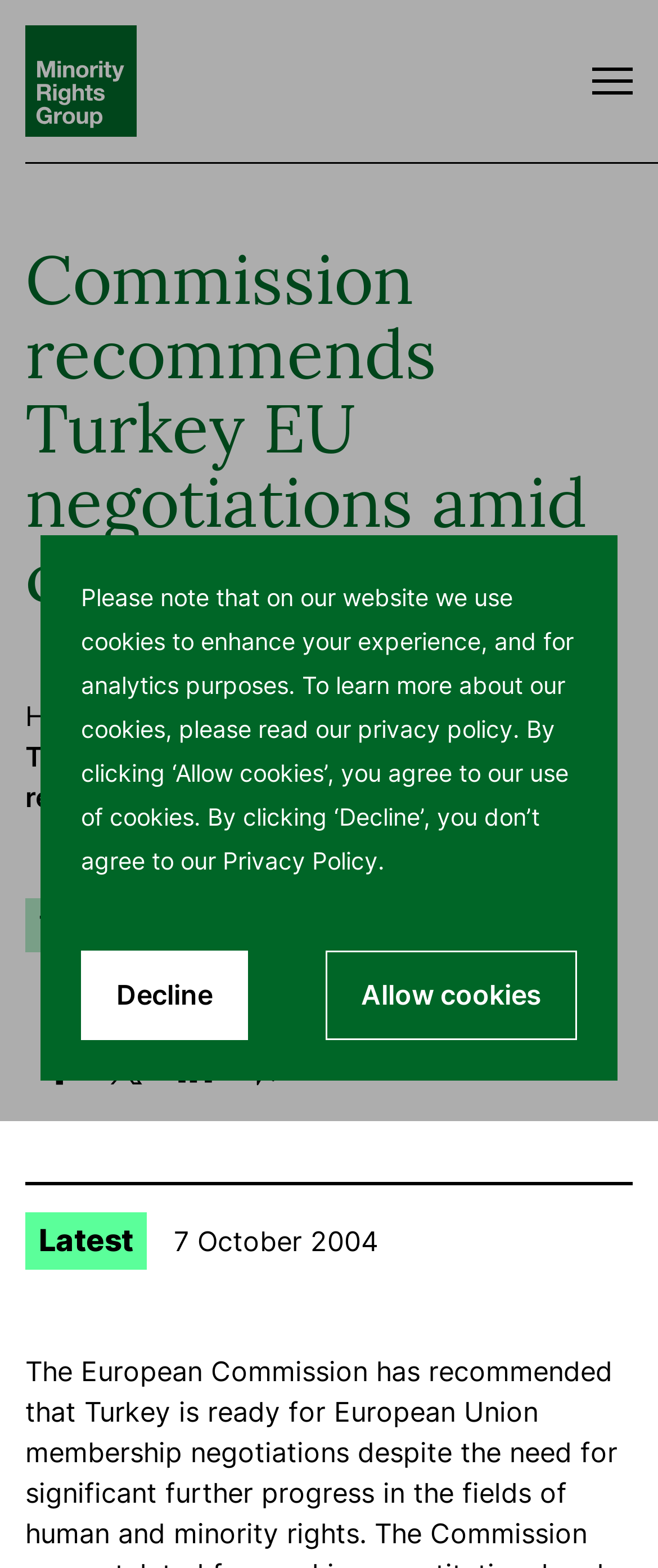Please provide the bounding box coordinates for the element that needs to be clicked to perform the instruction: "Visit the 'Minority Rights Group' website". The coordinates must consist of four float numbers between 0 and 1, formatted as [left, top, right, bottom].

[0.038, 0.016, 0.208, 0.087]